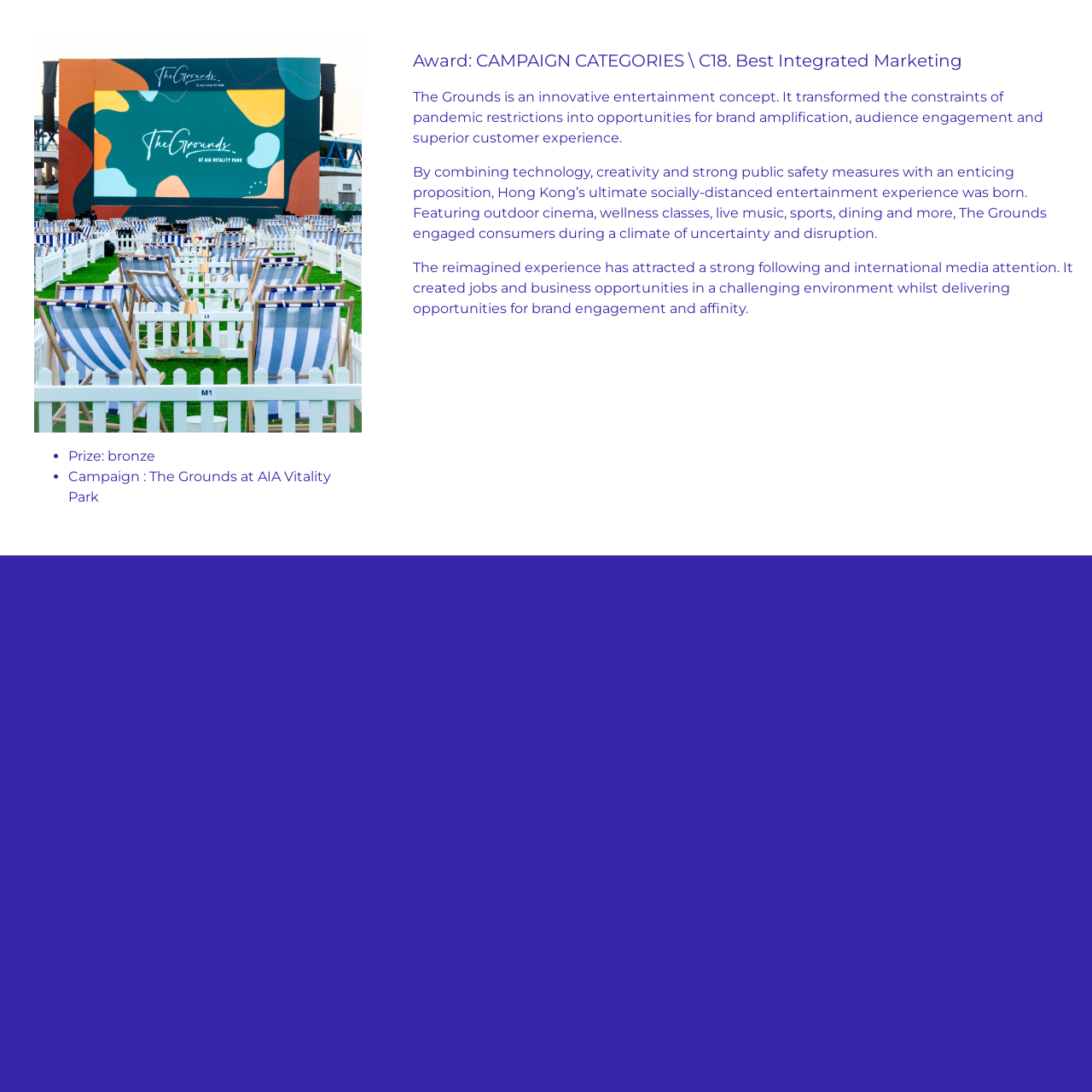Offer a meticulous caption that includes all visible features of the webpage.

The webpage appears to be a popup displaying information about an award-winning event marketing campaign. At the top-left corner, there is a small image. Below the image, there is a list of two items, each marked with a bullet point. The first item is labeled "Prize:" and indicates that the award is a bronze prize. The second item is labeled "Campaign:" and specifies the campaign name as "The Grounds at AIA Vitality Park".

Above the list, there is a heading that announces the award category, "CAMPAIGN CATEGORIES \ C18. Best Integrated Marketing". Below the heading, there are three paragraphs of text that describe the award-winning campaign. The text explains that the campaign, called "The Grounds", is an innovative entertainment concept that transformed pandemic restrictions into opportunities for brand amplification, audience engagement, and superior customer experience. It combines technology, creativity, and public safety measures to create a unique and engaging experience, featuring outdoor cinema, wellness classes, live music, sports, dining, and more. The campaign has attracted a strong following and international media attention, creating jobs and business opportunities in a challenging environment while delivering opportunities for brand engagement and affinity.